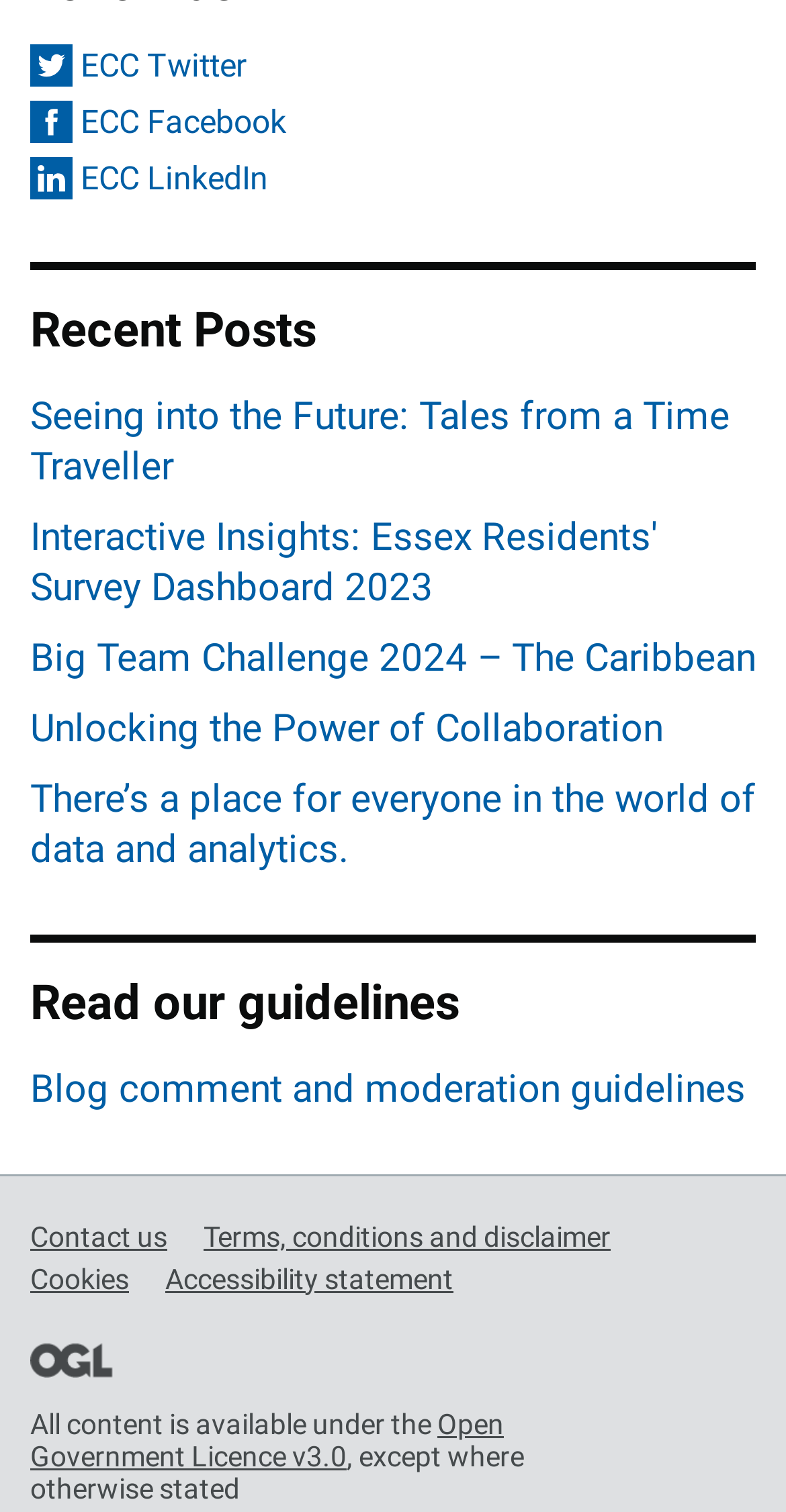Pinpoint the bounding box coordinates of the element to be clicked to execute the instruction: "Read the blog post 'Seeing into the Future: Tales from a Time Traveller'".

[0.038, 0.259, 0.928, 0.323]